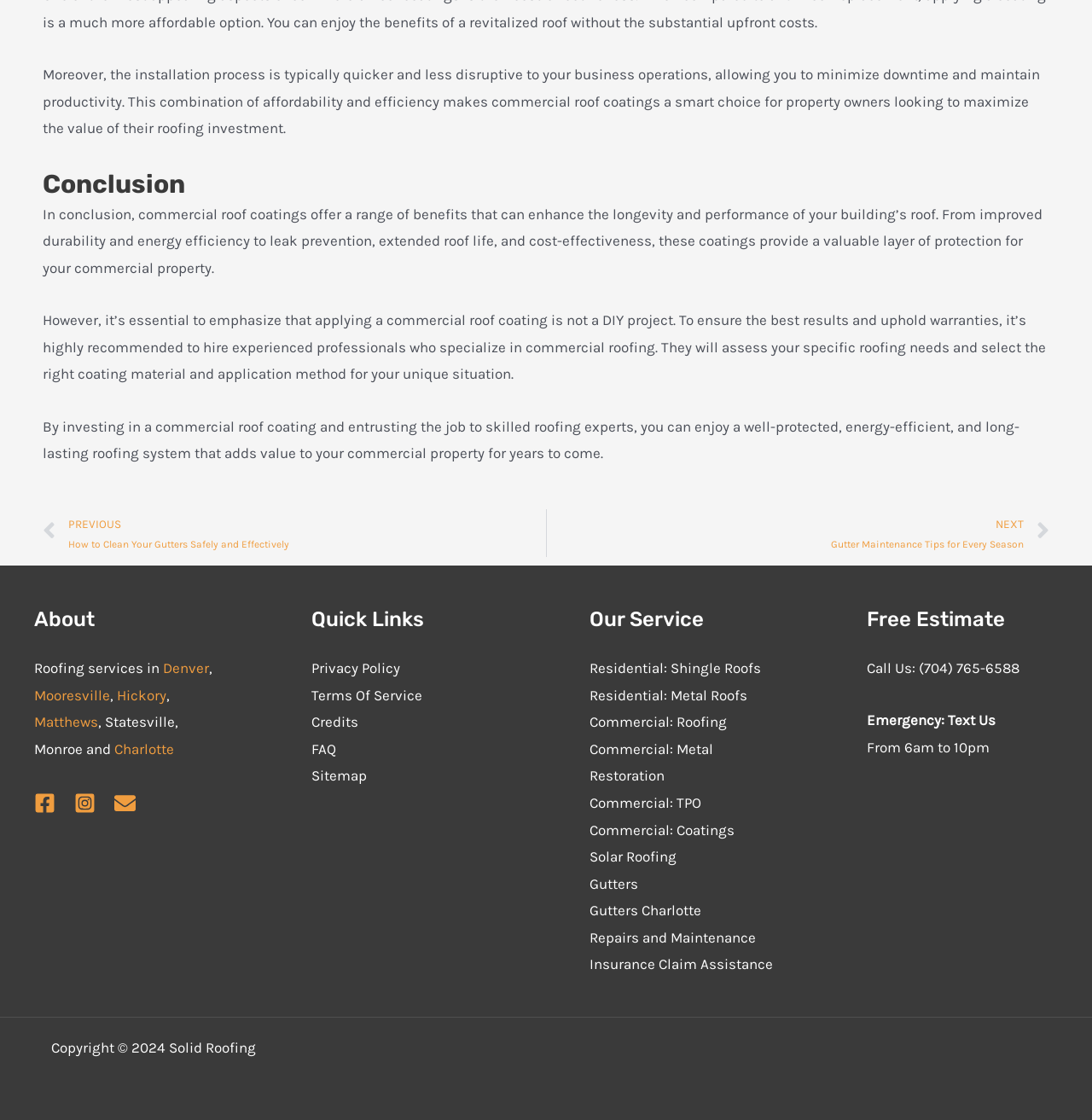Pinpoint the bounding box coordinates of the element to be clicked to execute the instruction: "Visit Facebook page".

[0.031, 0.707, 0.051, 0.726]